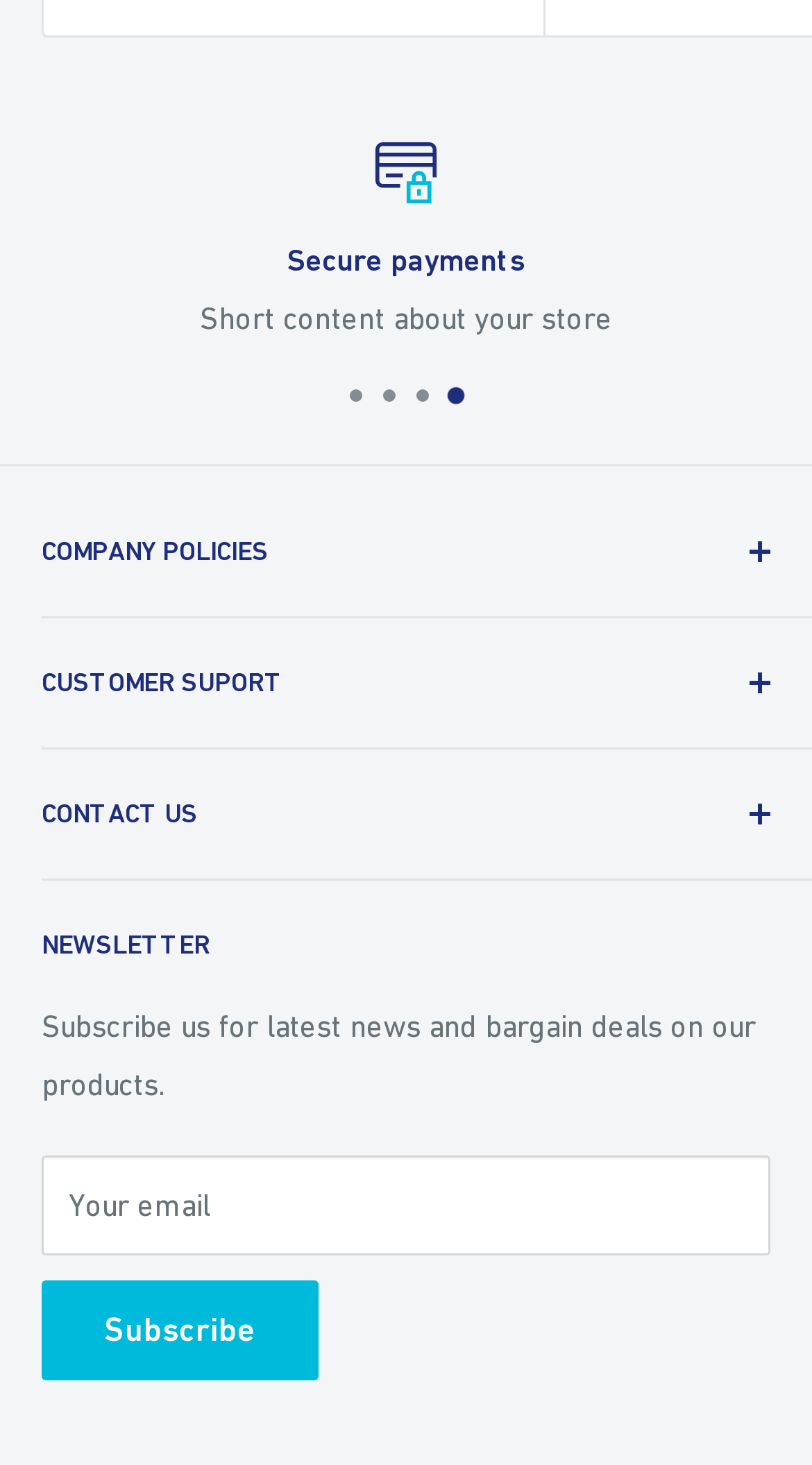Determine the bounding box coordinates of the region to click in order to accomplish the following instruction: "View Terms & Conditions". Provide the coordinates as four float numbers between 0 and 1, specifically [left, top, right, bottom].

[0.051, 0.497, 0.897, 0.541]